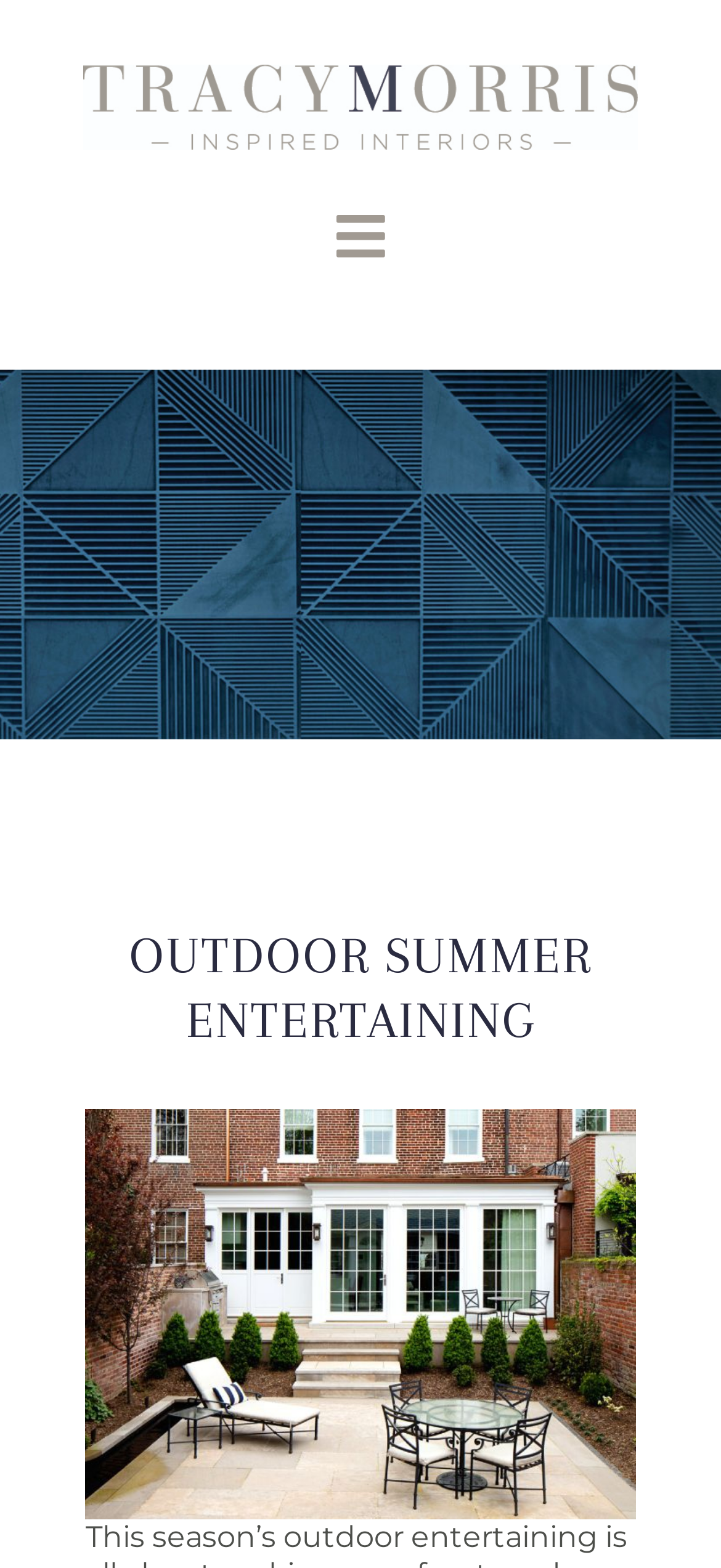Find the bounding box of the UI element described as follows: "Toggle Navigation".

[0.41, 0.12, 0.59, 0.183]